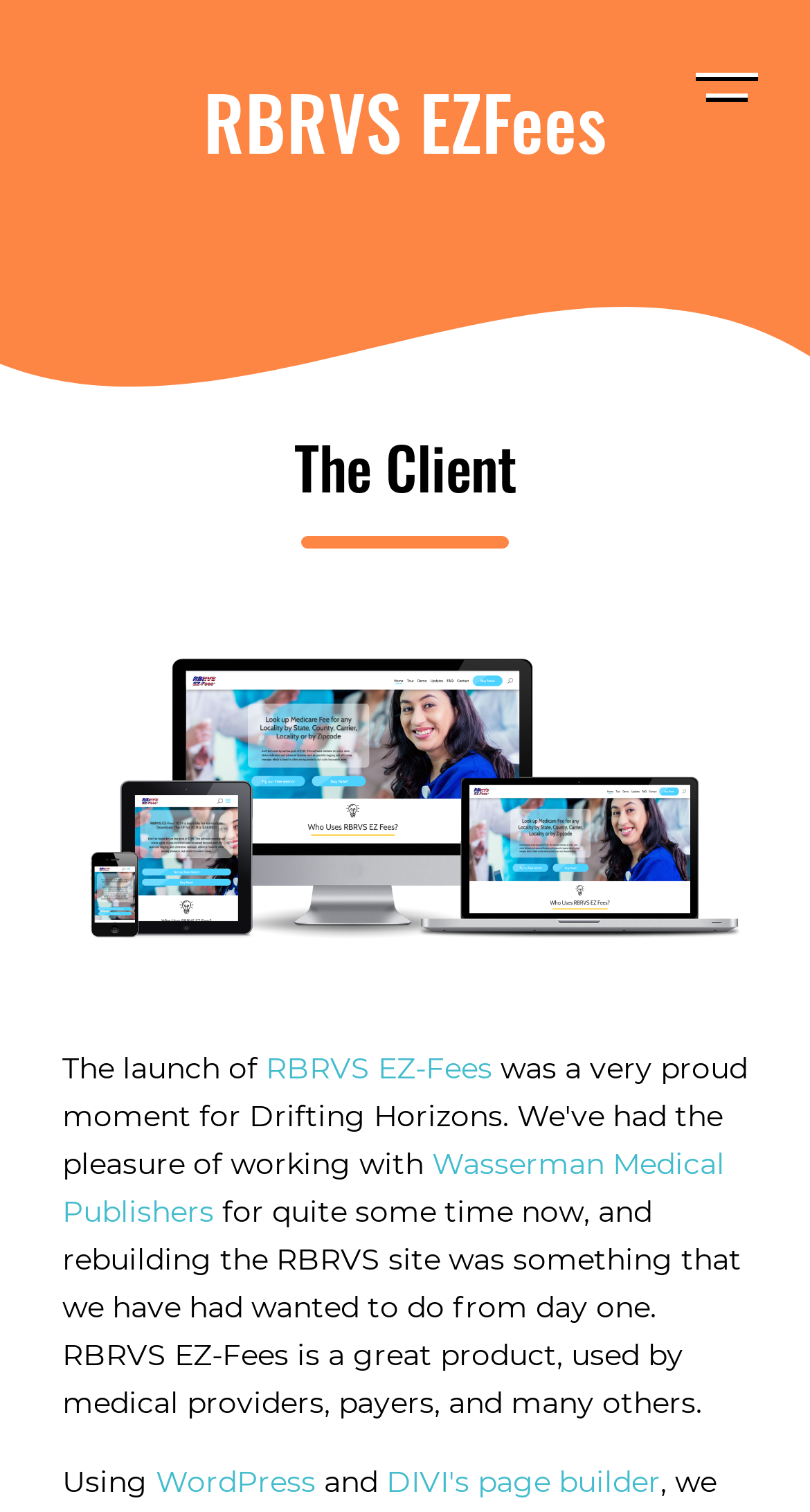Provide the bounding box coordinates of the HTML element this sentence describes: "Heroic Headshots".

[0.038, 0.374, 0.962, 0.423]